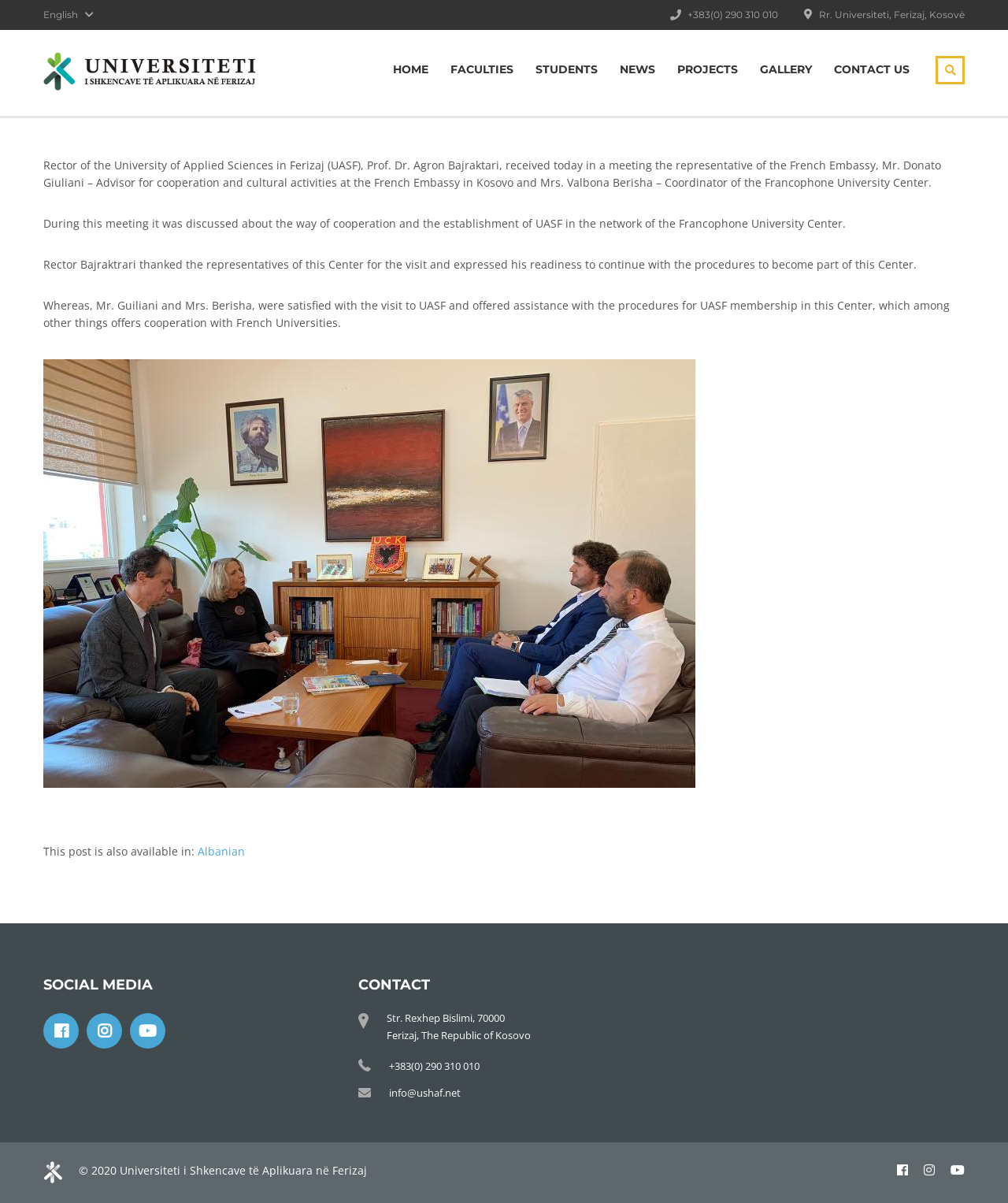Using the webpage screenshot, locate the HTML element that fits the following description and provide its bounding box: "Contact Us".

[0.827, 0.046, 0.902, 0.069]